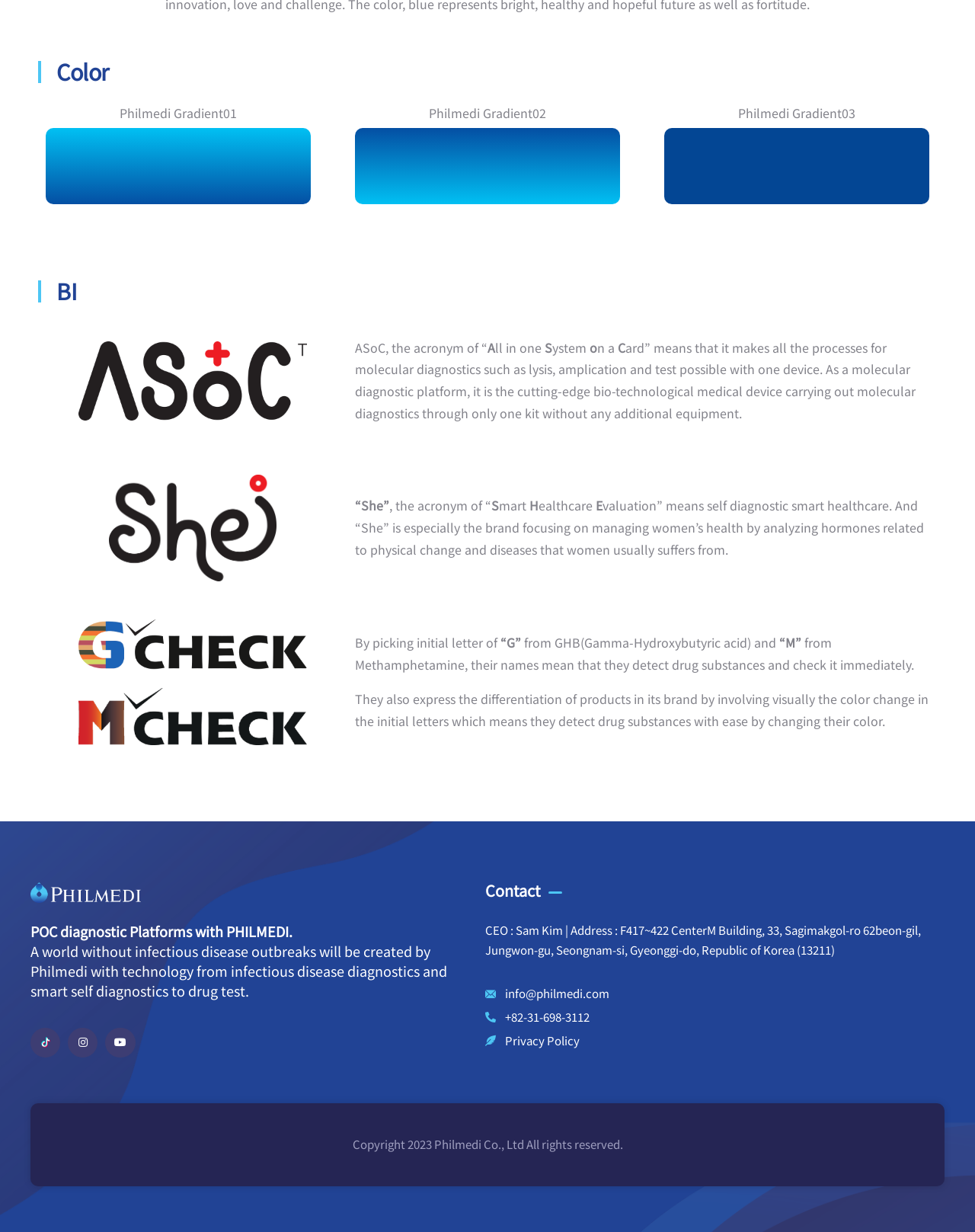What is the name of the molecular diagnostic platform?
Provide a well-explained and detailed answer to the question.

By analyzing the text, I found that BI is the name of the molecular diagnostic platform that carries out molecular diagnostics through only one kit without any additional equipment.